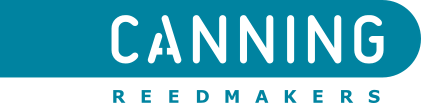Give a one-word or short phrase answer to the question: 
What does the logo's design reflect?

Quality and tradition